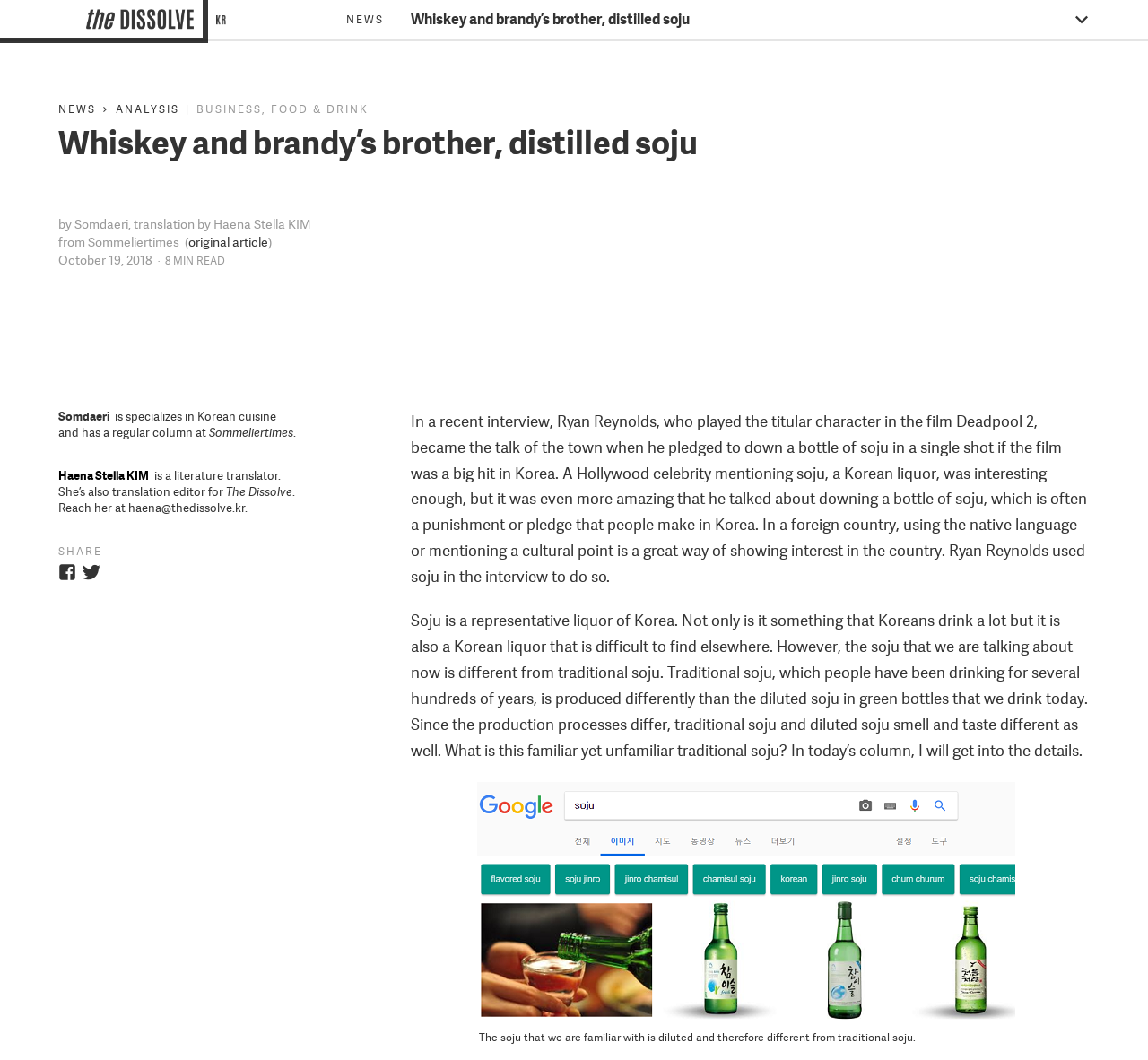Locate the bounding box coordinates of the clickable element to fulfill the following instruction: "Go to 'Disney Trivia' page". Provide the coordinates as four float numbers between 0 and 1 in the format [left, top, right, bottom].

None